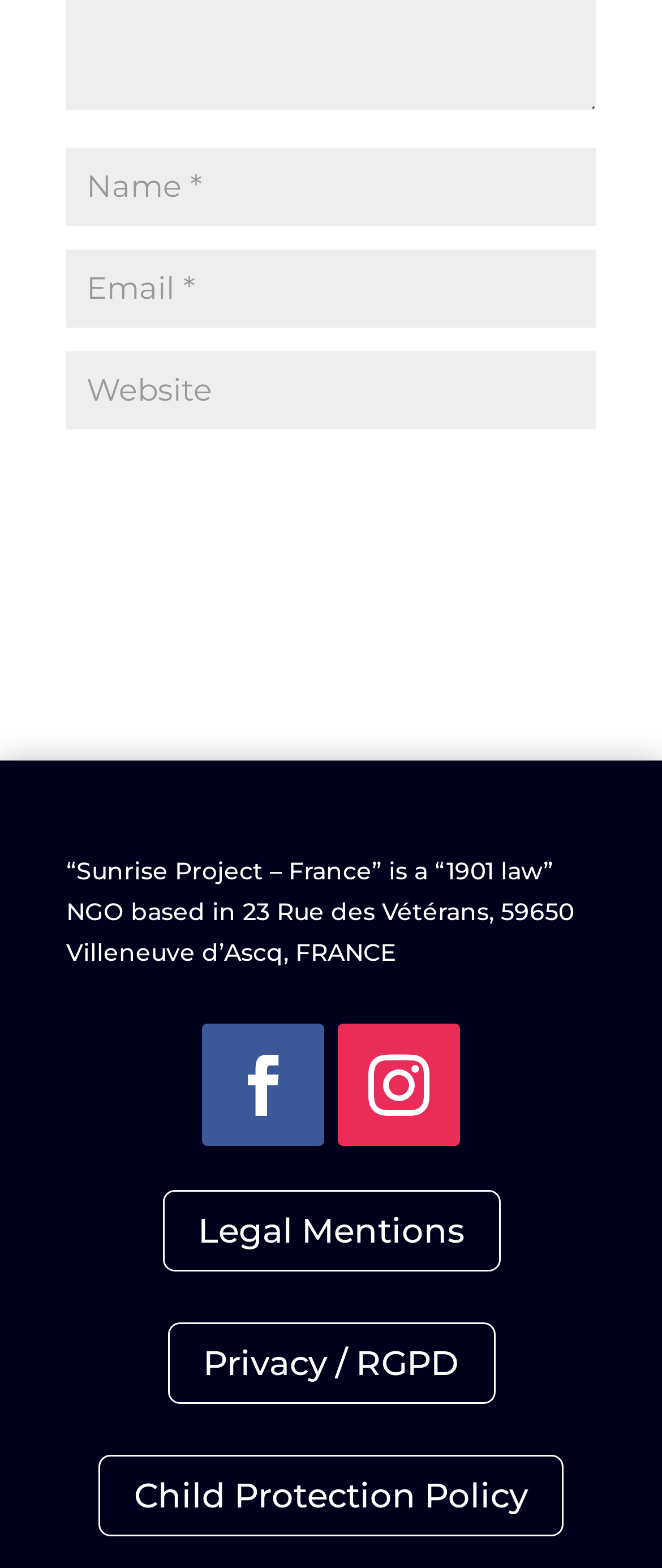How many social media links are there?
Please give a detailed and thorough answer to the question, covering all relevant points.

There are two link elements with OCR text '' and '', which are likely social media links.